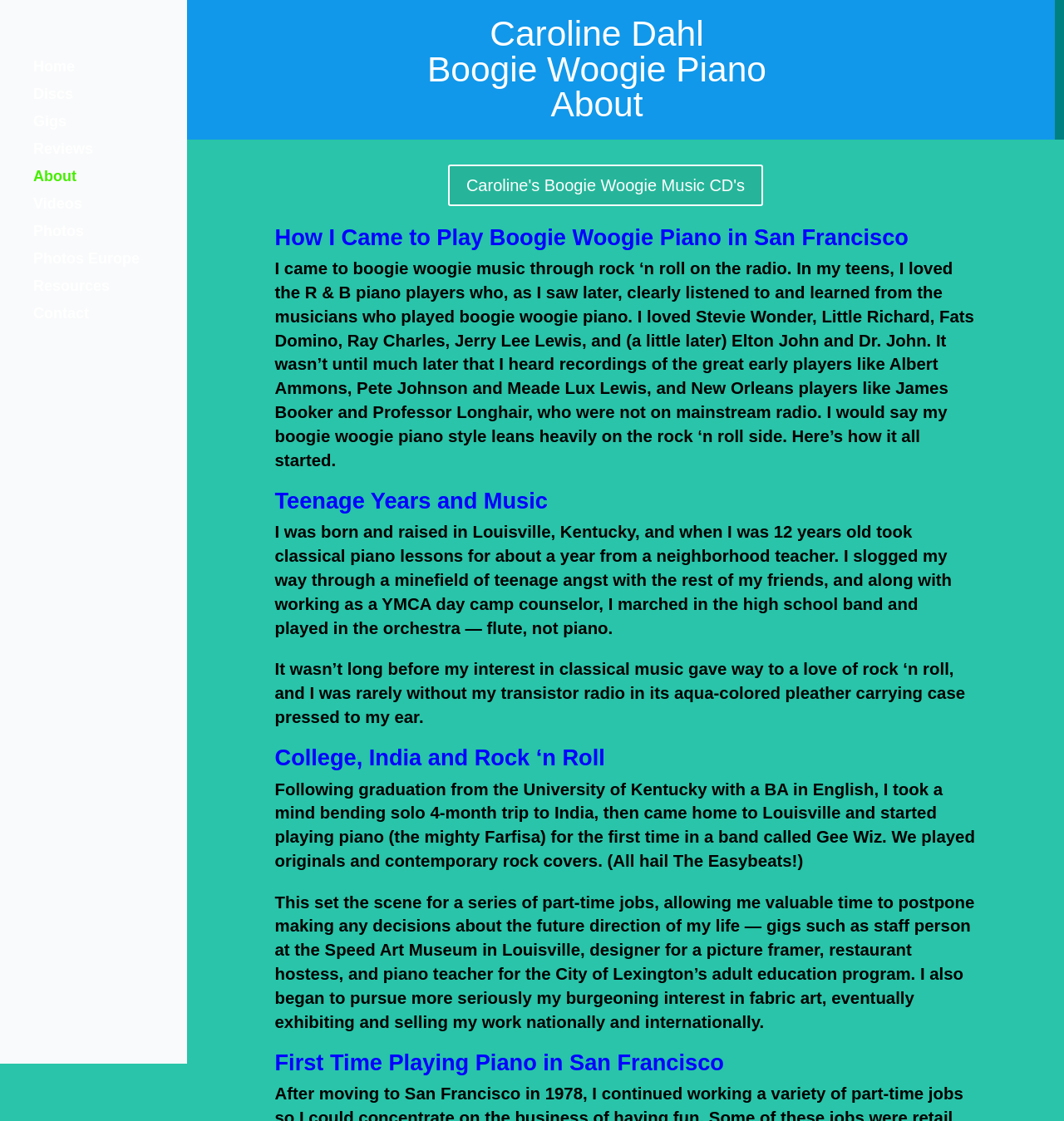Answer the question in a single word or phrase:
Where was Caroline Dahl born and raised?

Louisville, Kentucky